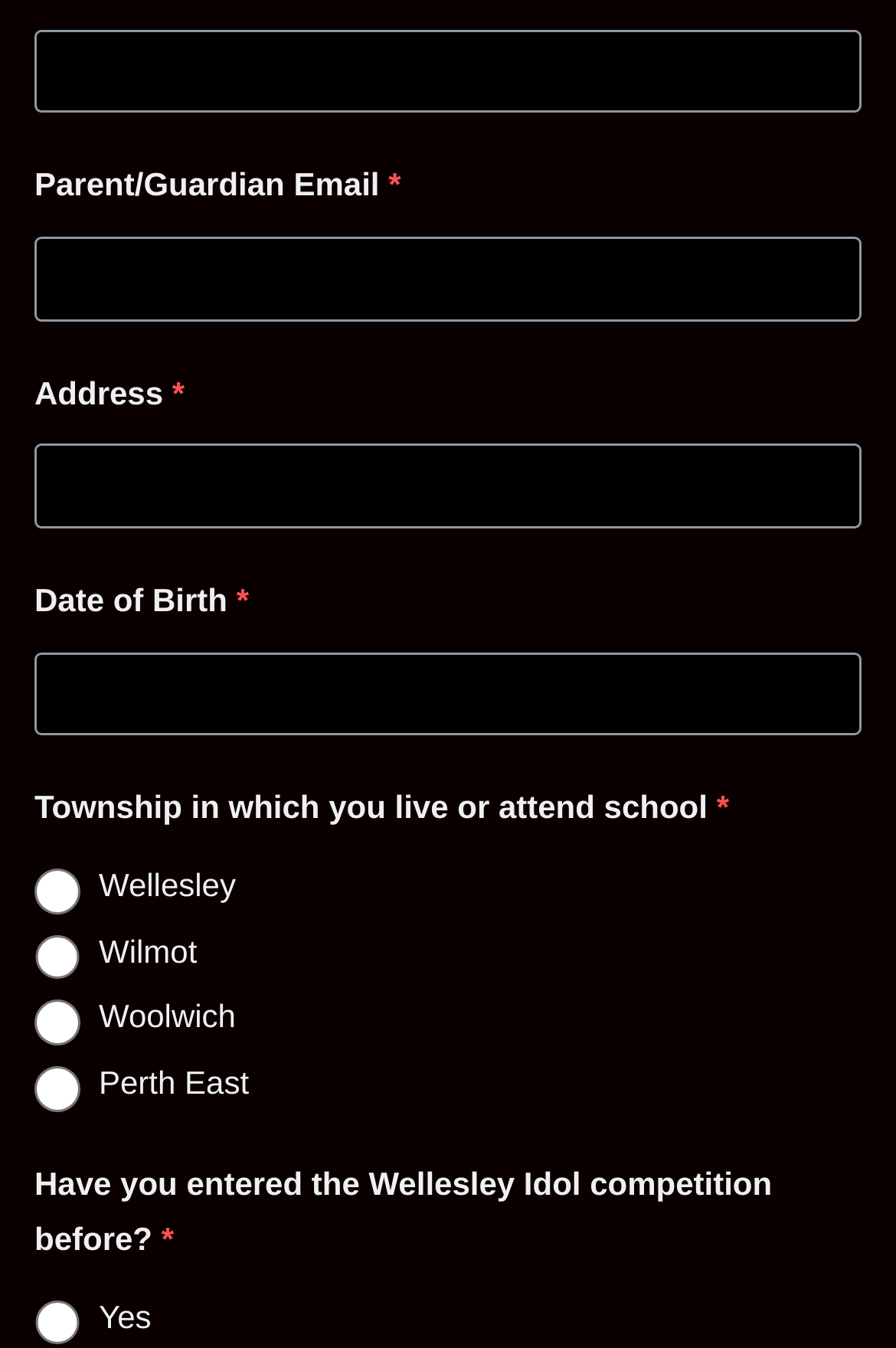How many fields are marked as required?
By examining the image, provide a one-word or phrase answer.

5